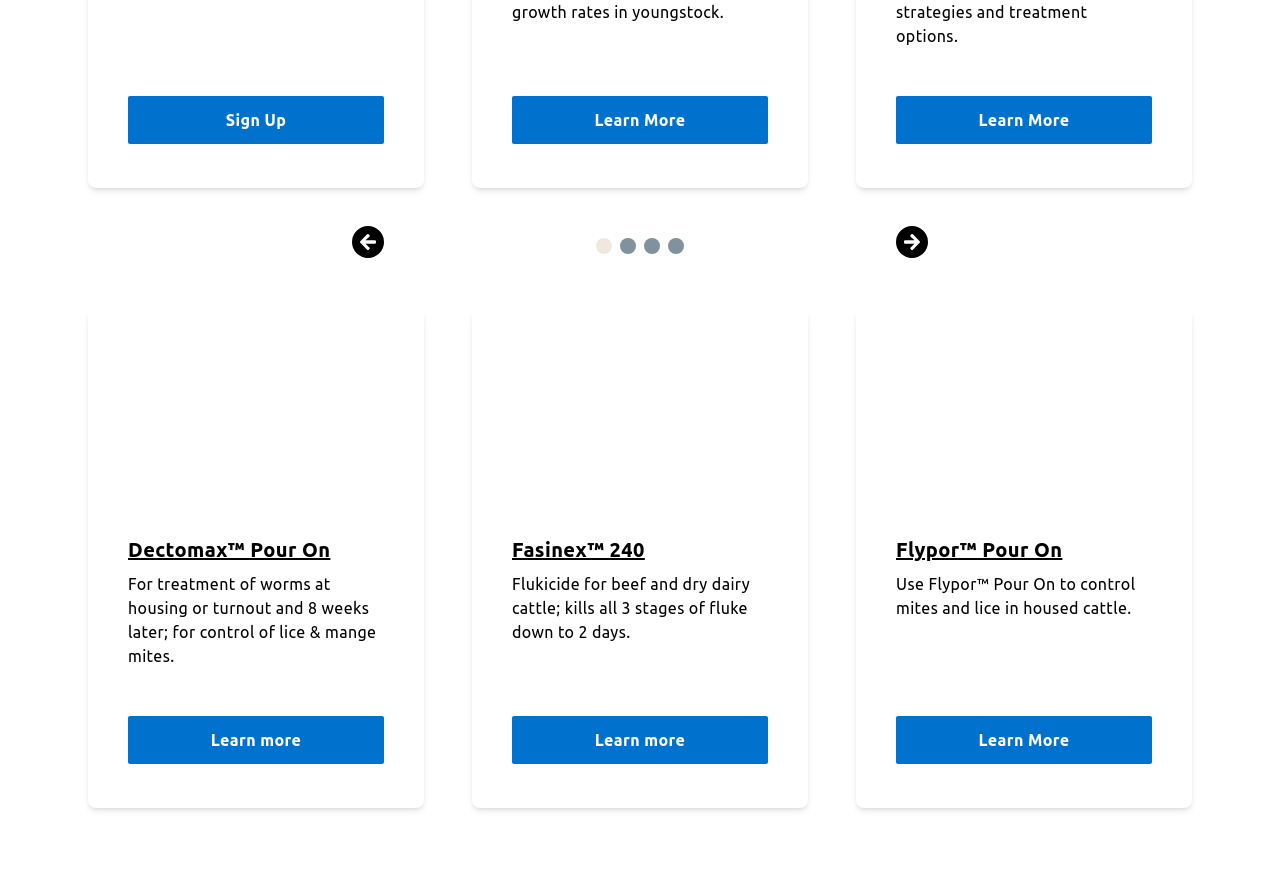What is the purpose of the 'Previous' button?
Using the picture, provide a one-word or short phrase answer.

Navigate to previous page